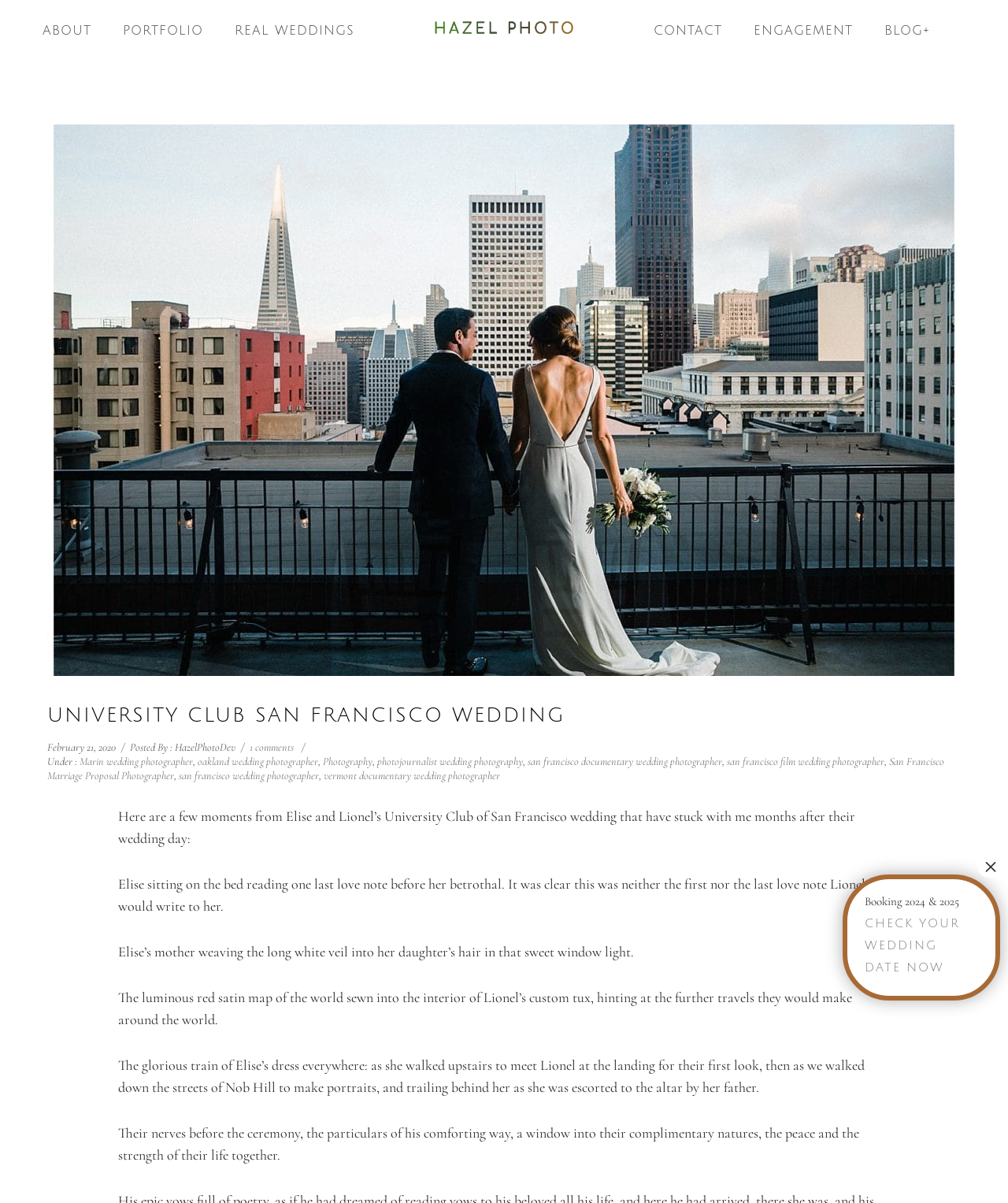Locate the bounding box coordinates of the region to be clicked to comply with the following instruction: "Visit the 'Home' page". The coordinates must be four float numbers between 0 and 1, in the form [left, top, right, bottom].

None